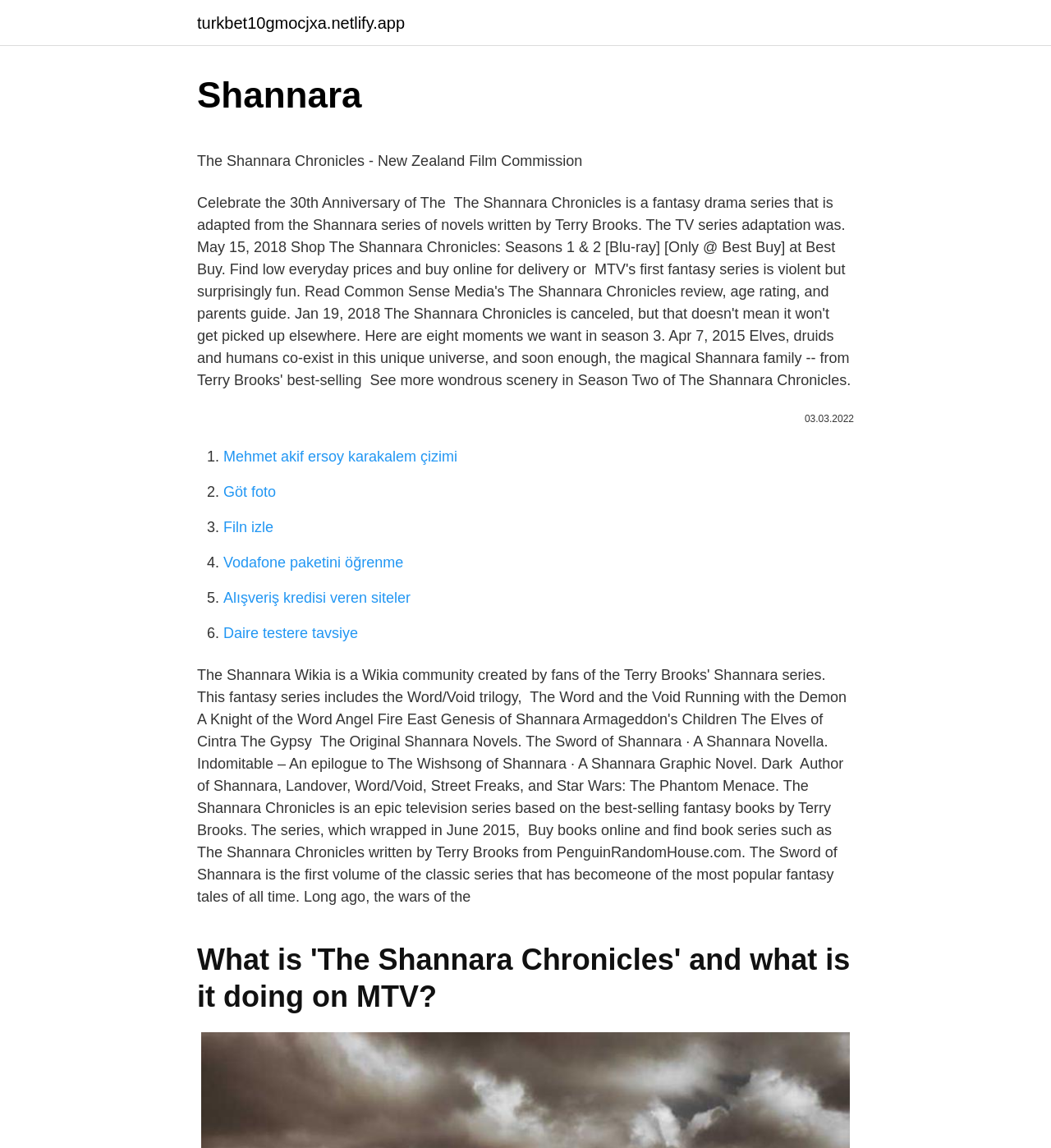Identify the bounding box of the UI component described as: "Filn izle".

[0.212, 0.452, 0.26, 0.466]